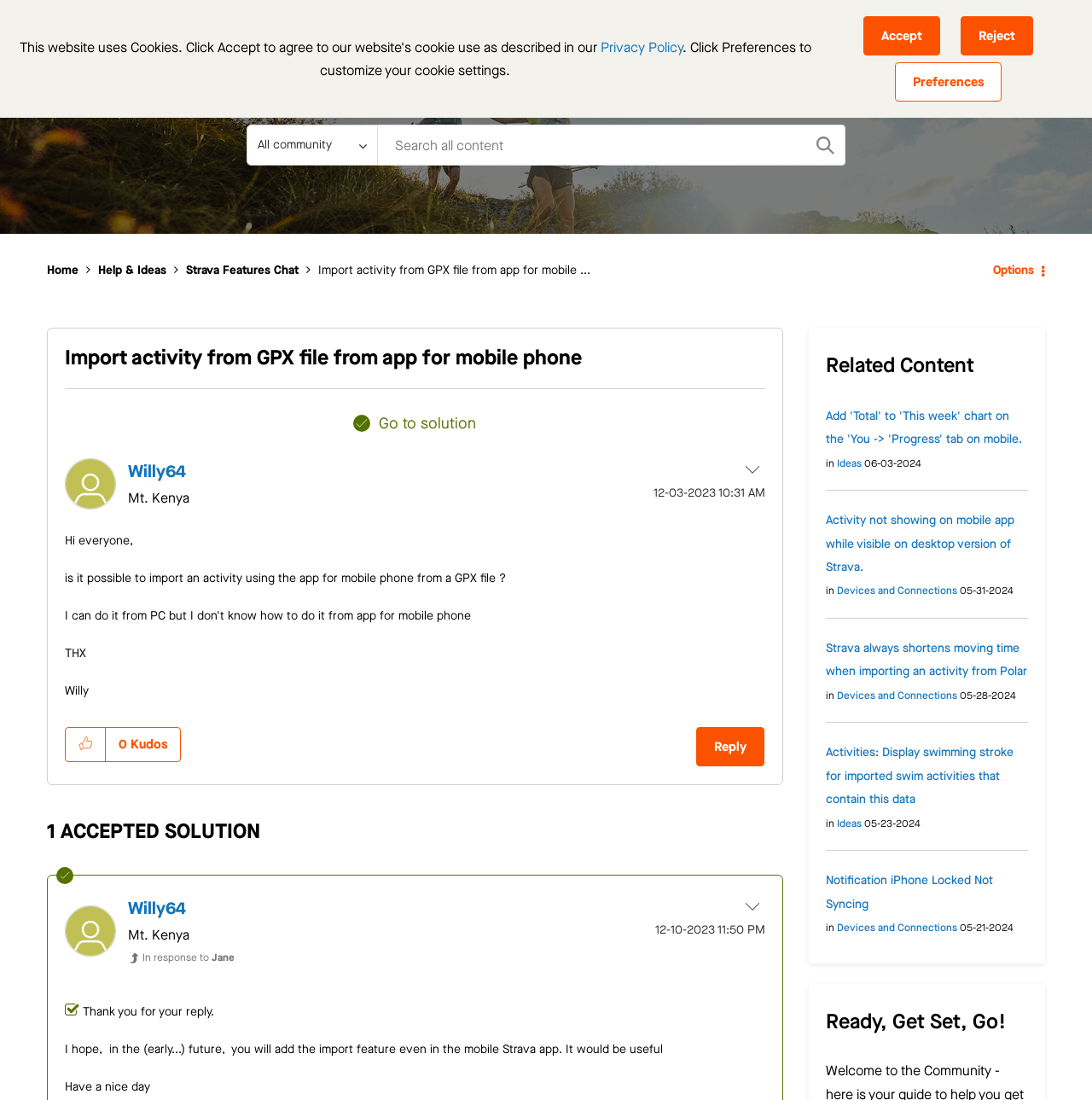By analyzing the image, answer the following question with a detailed response: What is the name of the community hub?

I found the answer by looking at the heading element with the text 'Strava Community Hub' which is located at the top of the webpage.